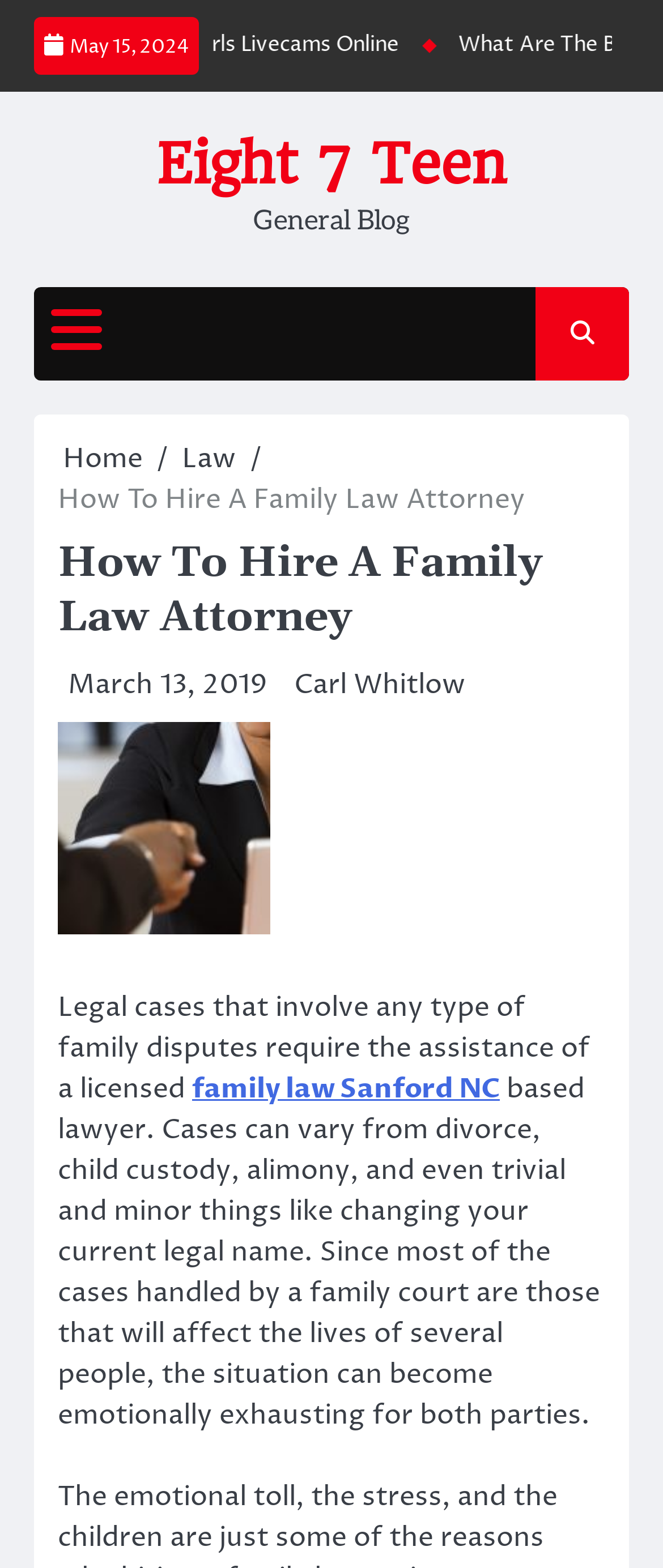What is the location of the family law attorney?
Using the information from the image, answer the question thoroughly.

I determined the location of the family law attorney by reading the static text element that says 'family law Sanford NC based lawyer.' This indicates that the attorney is based in Sanford, North Carolina.